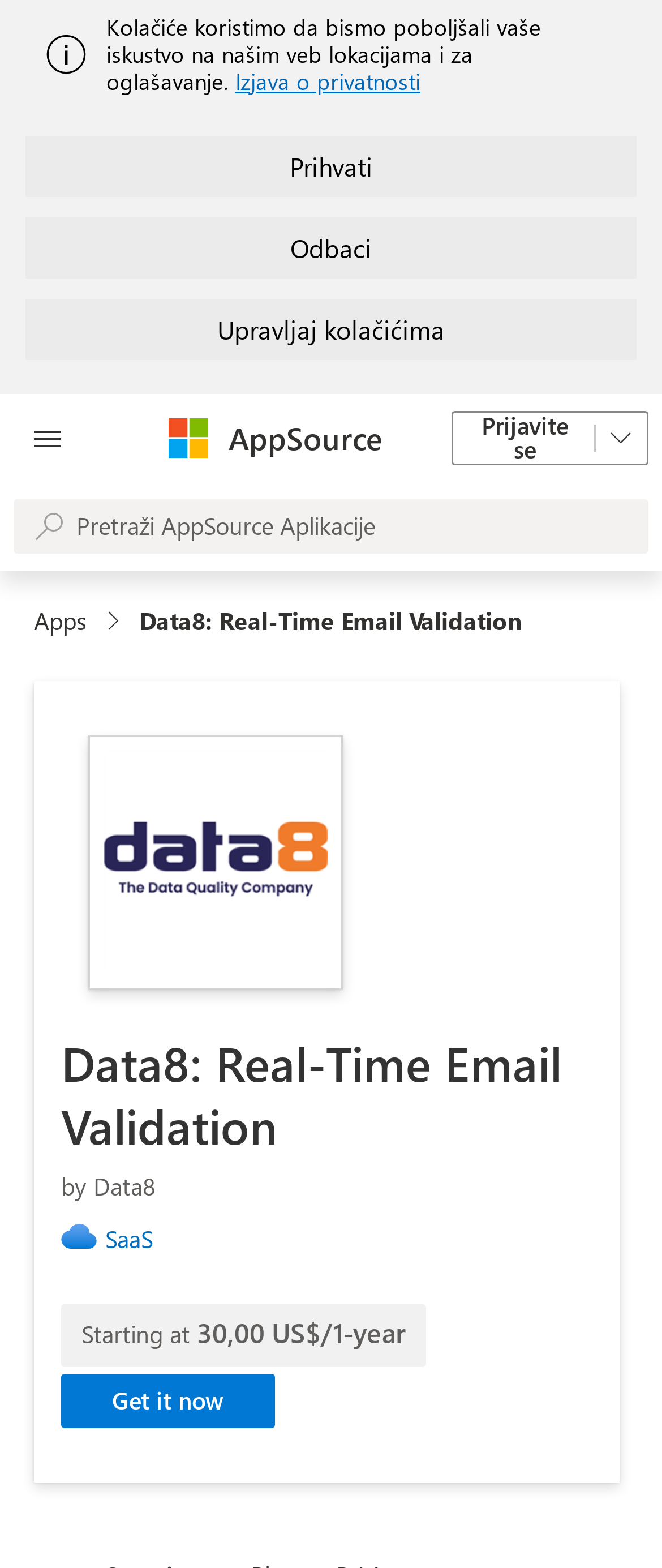Identify the bounding box coordinates necessary to click and complete the given instruction: "Get the Data8: Real-Time Email Validation app".

[0.092, 0.876, 0.415, 0.911]